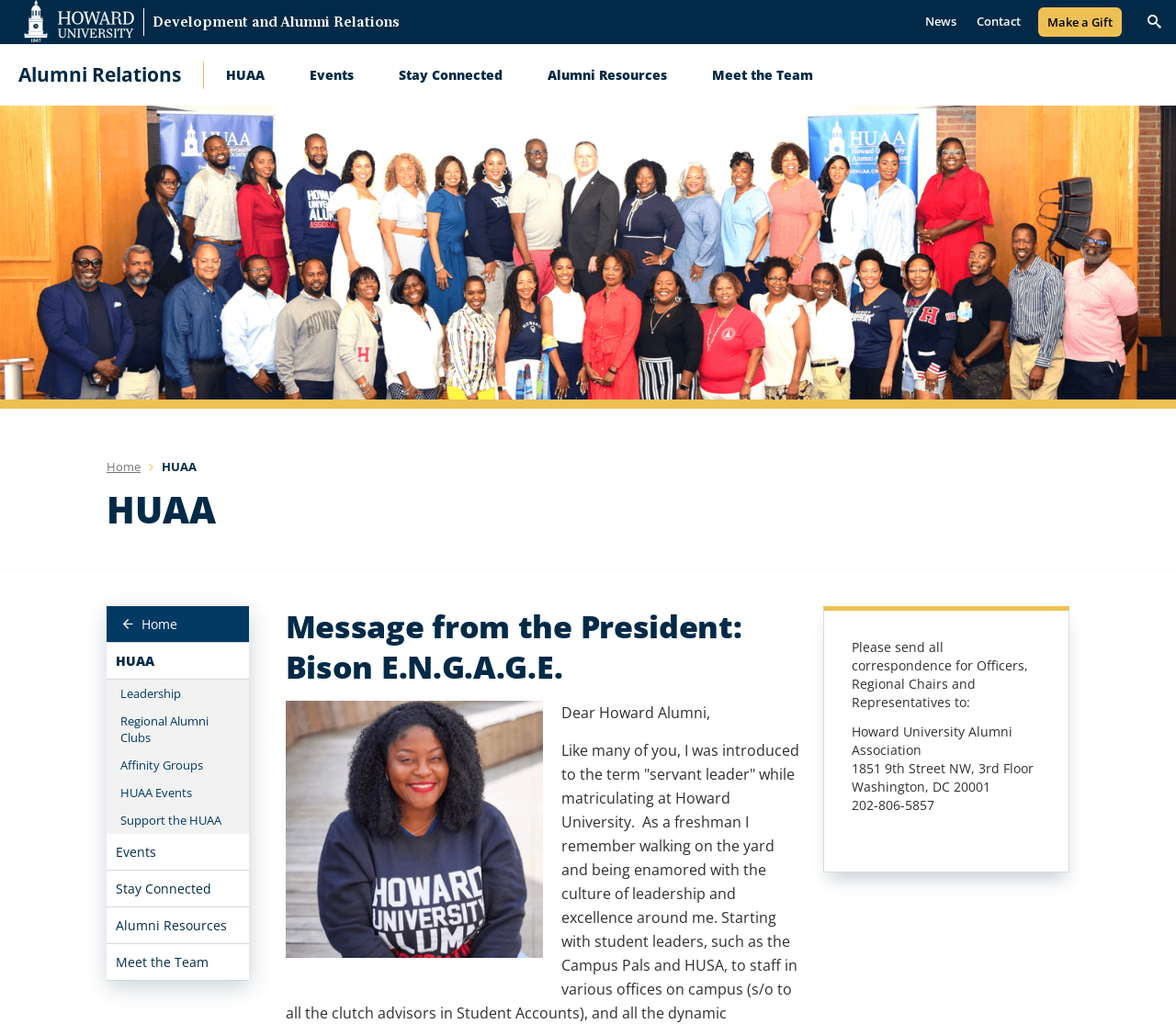Can you specify the bounding box coordinates for the region that should be clicked to fulfill this instruction: "Go to the 'Events' page".

[0.248, 0.043, 0.324, 0.104]